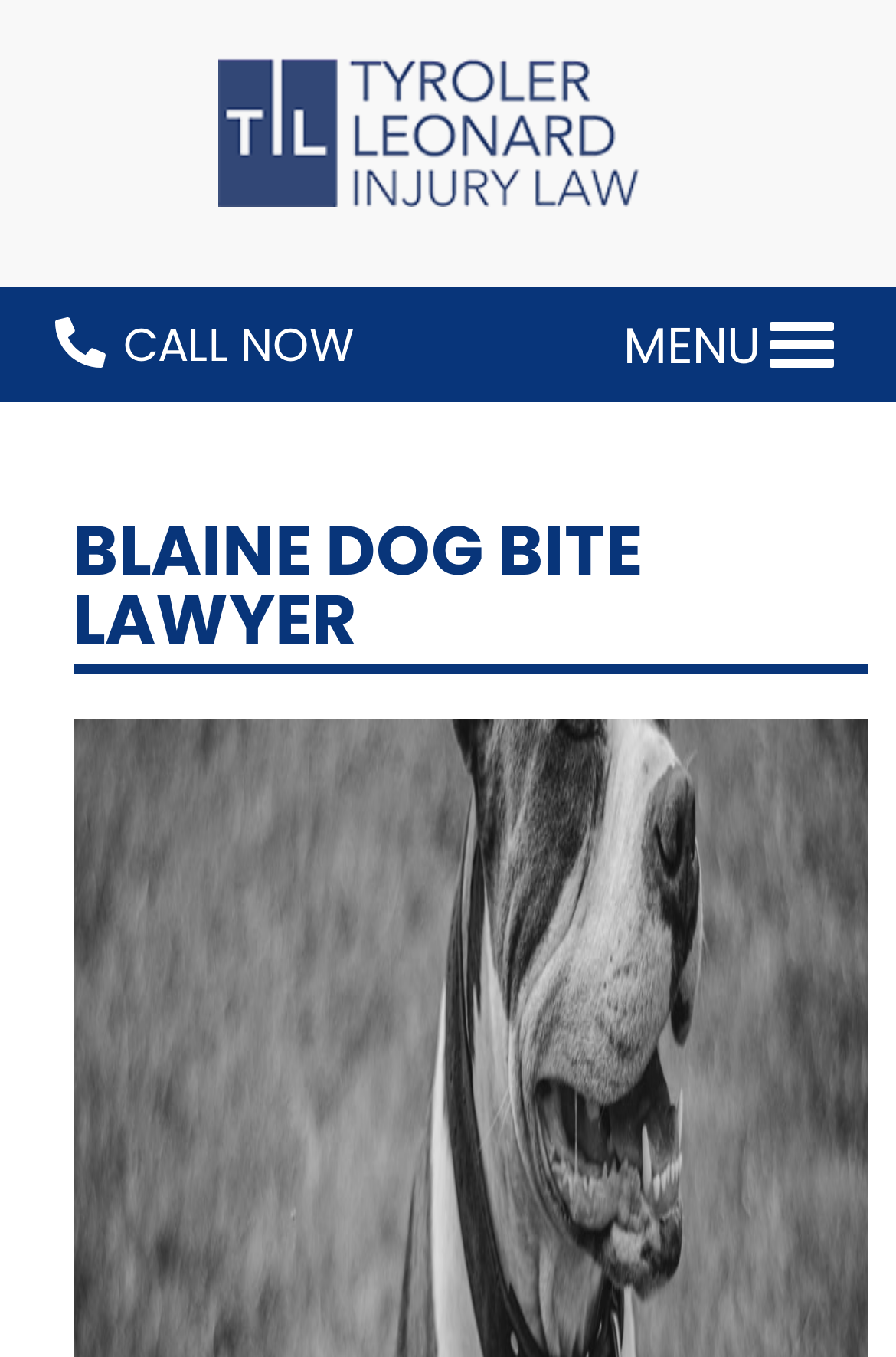Construct a comprehensive caption that outlines the webpage's structure and content.

The webpage is about a law firm, specifically a dog bite lawyer in Blaine, MN. At the top left of the page, there is a logo image with a link. To the right of the logo, there is a "CALL NOW" link. On the top right corner, there is a button to toggle navigation, accompanied by the text "MENU". 

Below the top section, there is a main heading that reads "BLAINE DOG BITE LAWYER".